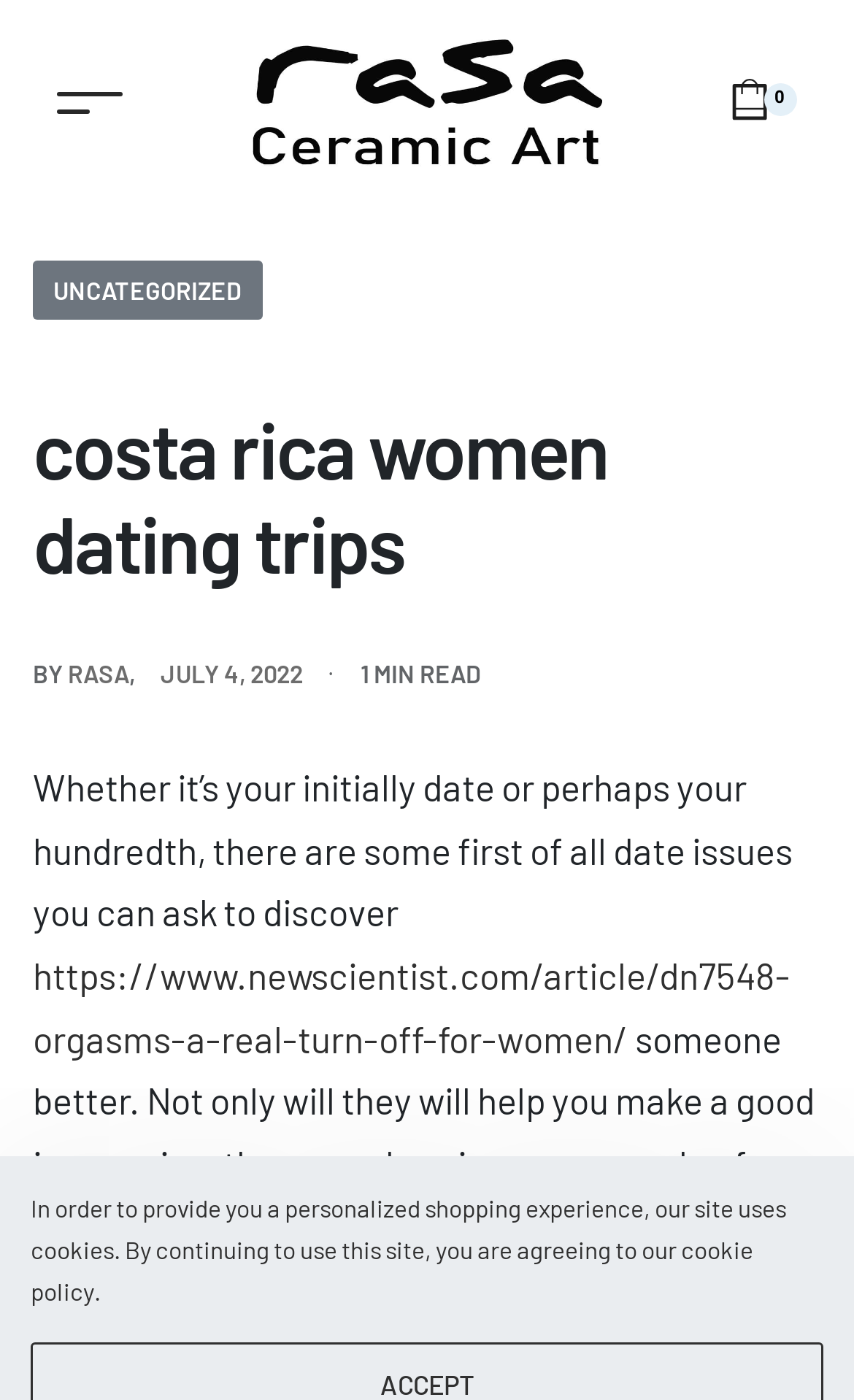What is the date of the article?
Refer to the screenshot and deliver a thorough answer to the question presented.

The date of the article is July 4, 2022, as indicated by the link 'JULY 4, 2022' with a time element, suggesting that it is a timestamp for the article.